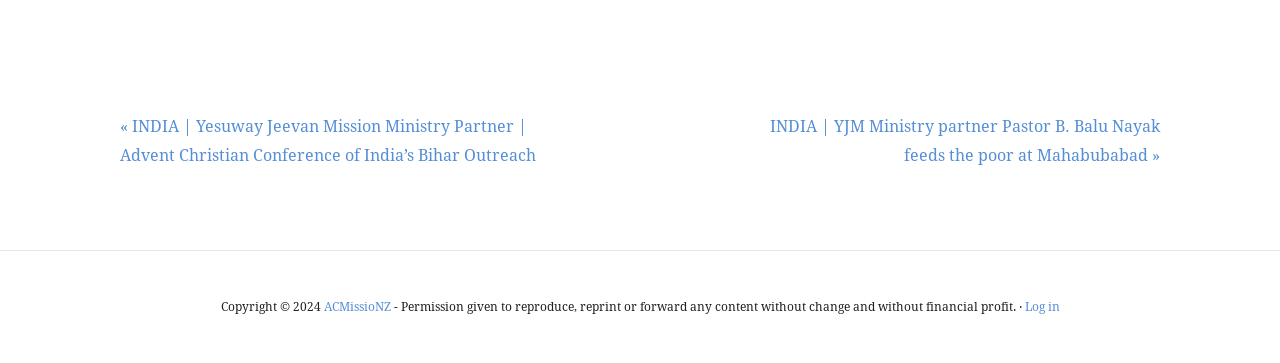Provide the bounding box for the UI element matching this description: "ACMissioNZ".

[0.253, 0.827, 0.305, 0.866]